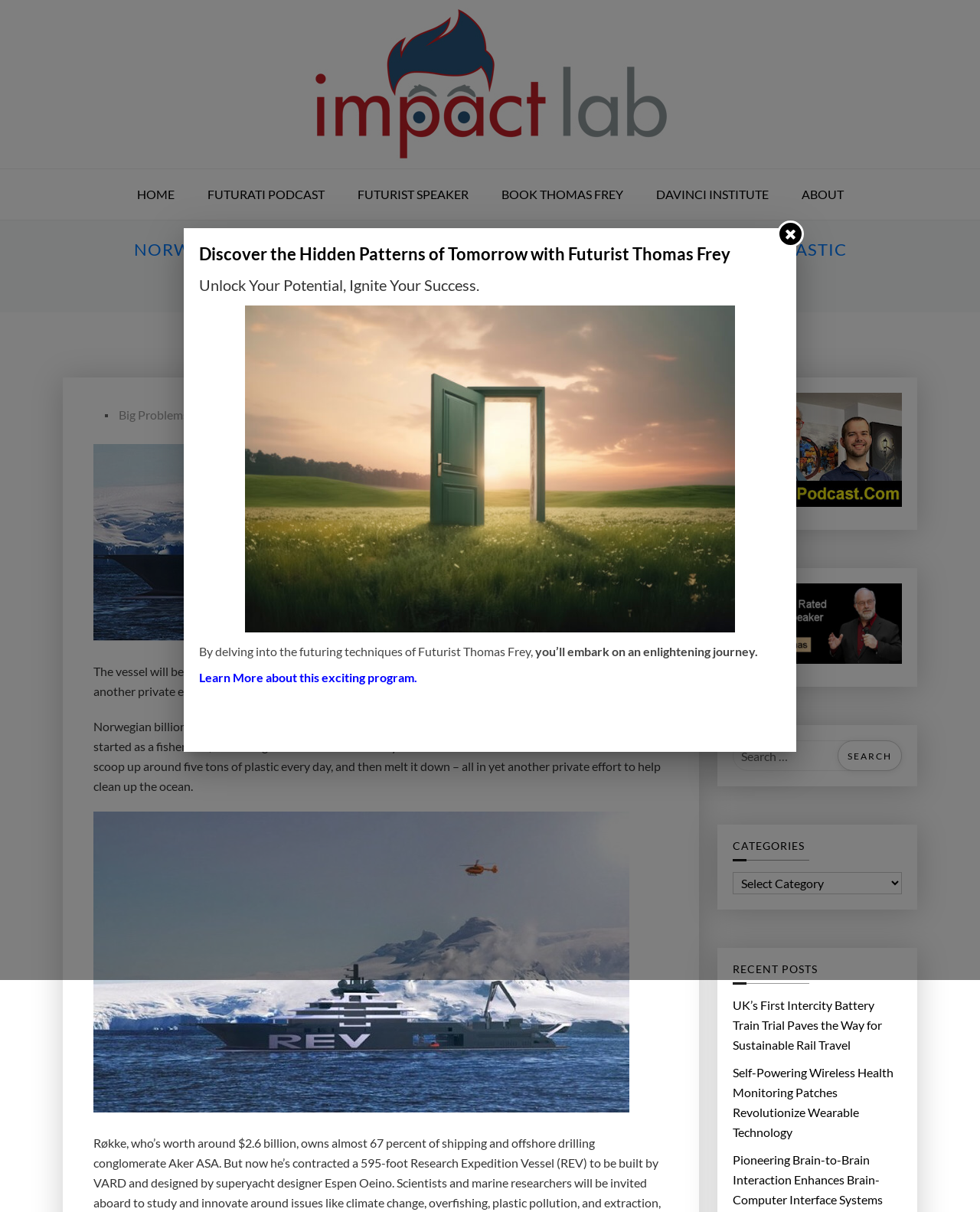What is the name of the billionaire funding the yacht?
Refer to the image and give a detailed answer to the query.

I found the answer by reading the article content, specifically the sentence 'Norwegian billionaire Kjell Inge Røkke has profited from offshore drilling. But now the businessman, who started as a fisherman, wants to give back with a colossal yacht for marine research.'